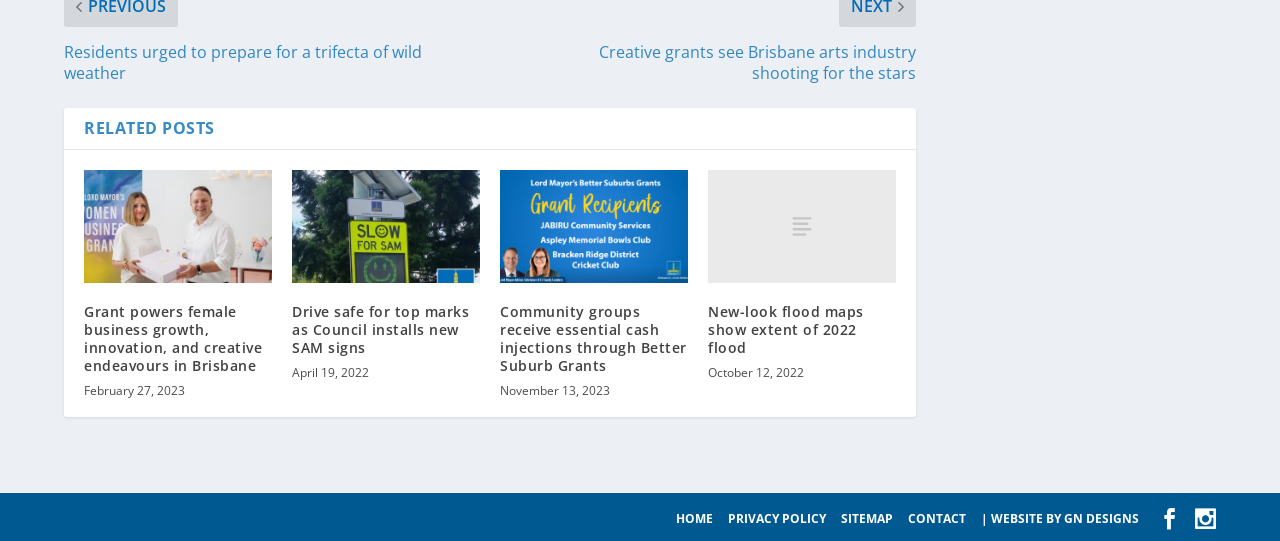What is the name of the platform used to power the webpage?
Give a comprehensive and detailed explanation for the question.

The webpage has a static text '| Powered by' followed by a link 'WordPress', indicating that the platform used to power the webpage is WordPress.